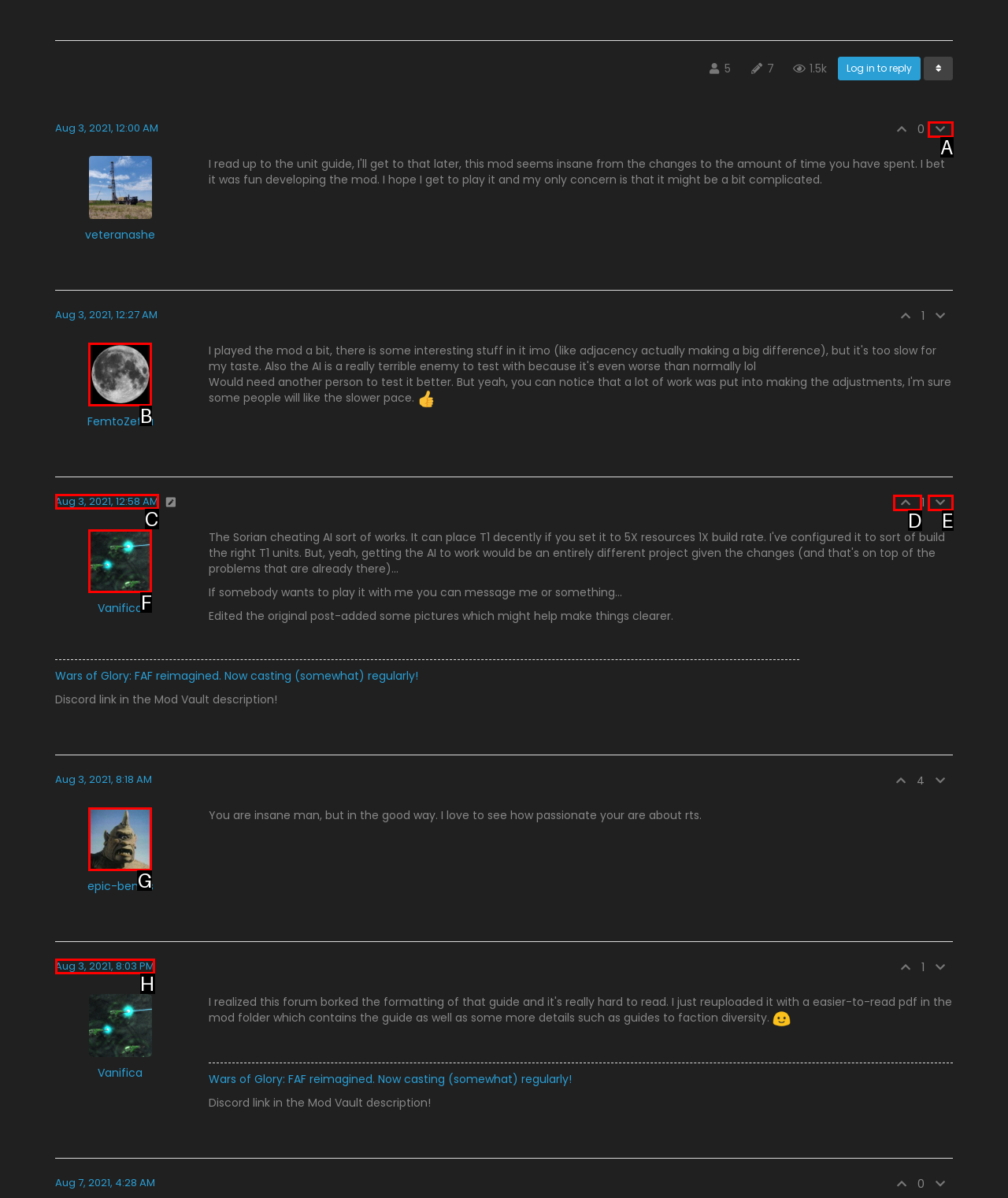Based on the description: parent_node: SEARCH name="s" placeholder="Search...", select the HTML element that fits best. Provide the letter of the matching option.

None